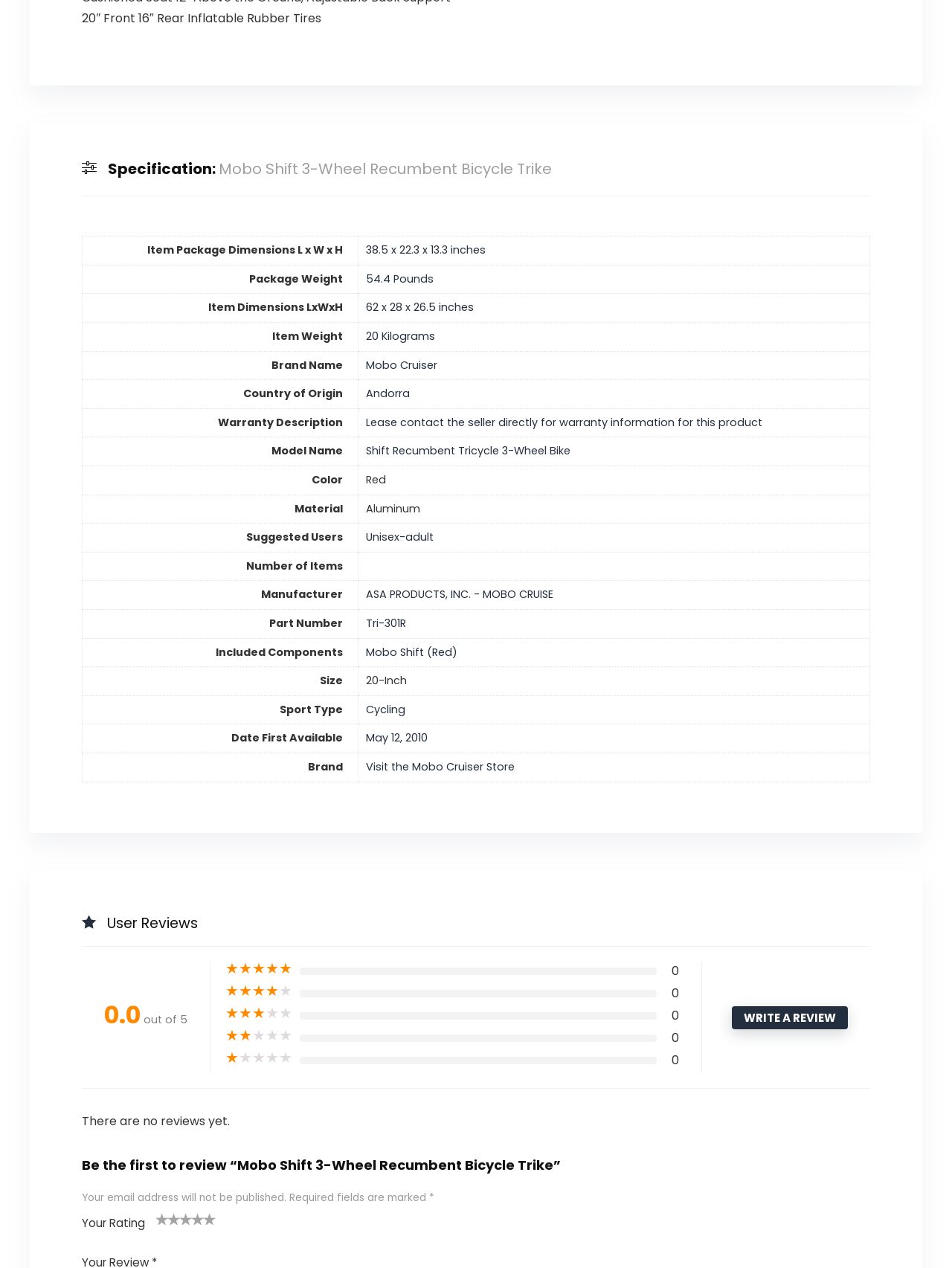From the webpage screenshot, predict the bounding box coordinates (top-left x, top-left y, bottom-right x, bottom-right y) for the UI element described here: ‎Shift Recumbent Tricycle 3-Wheel Bike

[0.384, 0.35, 0.599, 0.362]